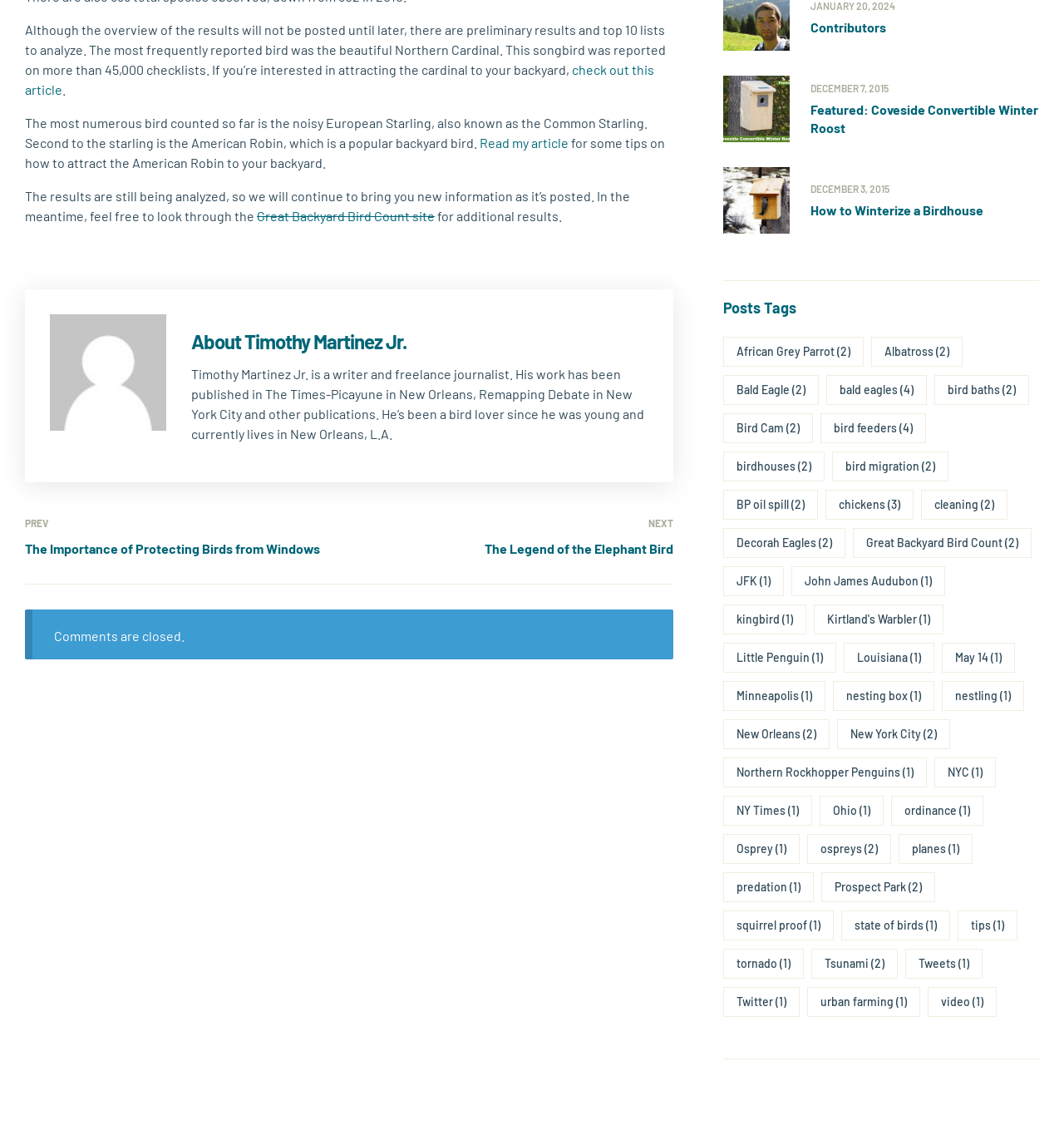Locate the bounding box coordinates for the element described below: "Featured: Coveside Convertible Winter Roost". The coordinates must be four float values between 0 and 1, formatted as [left, top, right, bottom].

[0.762, 0.09, 0.976, 0.12]